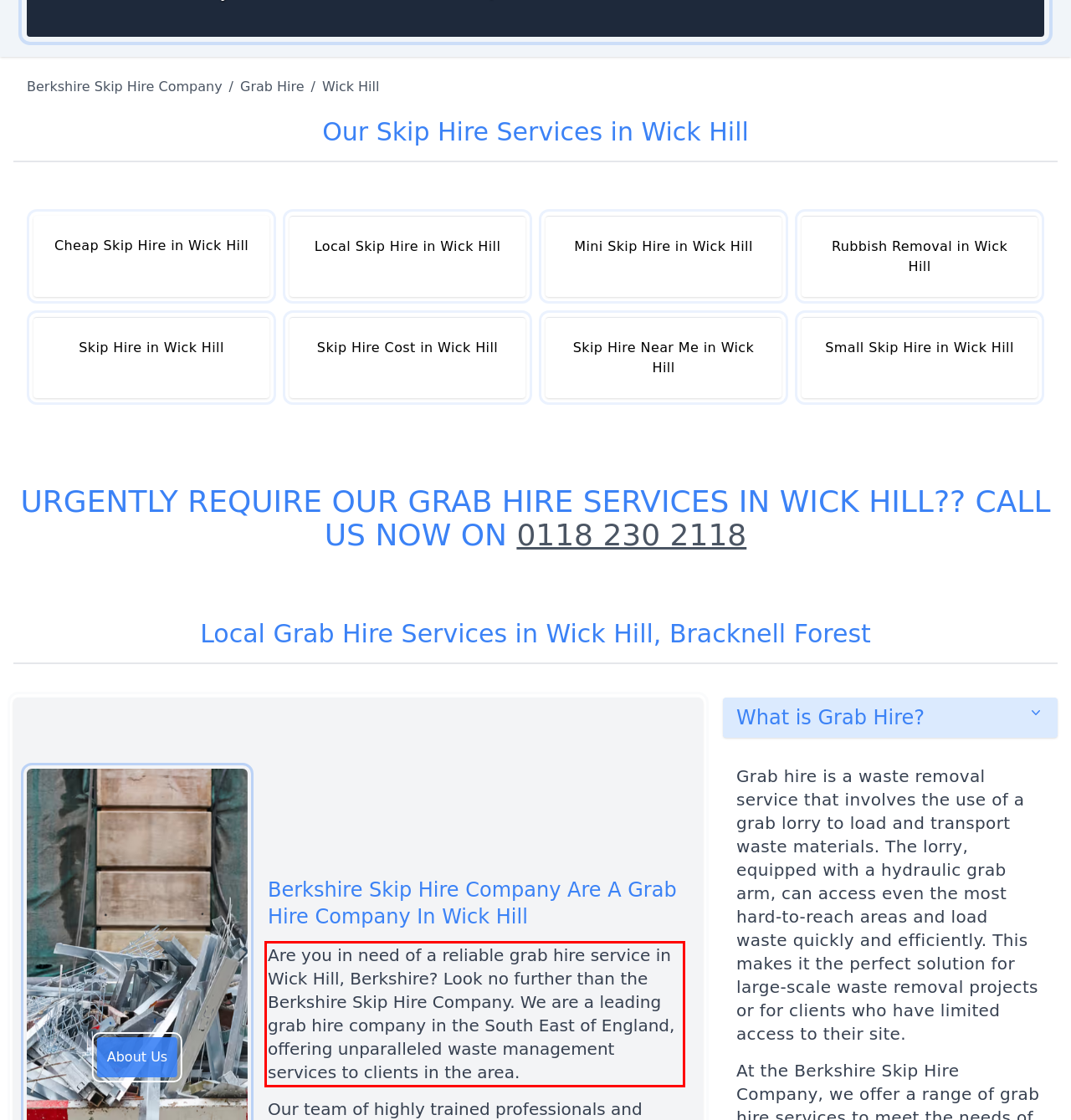Please analyze the screenshot of a webpage and extract the text content within the red bounding box using OCR.

Are you in need of a reliable grab hire service in Wick Hill, Berkshire? Look no further than the Berkshire Skip Hire Company. We are a leading grab hire company in the South East of England, offering unparalleled waste management services to clients in the area.